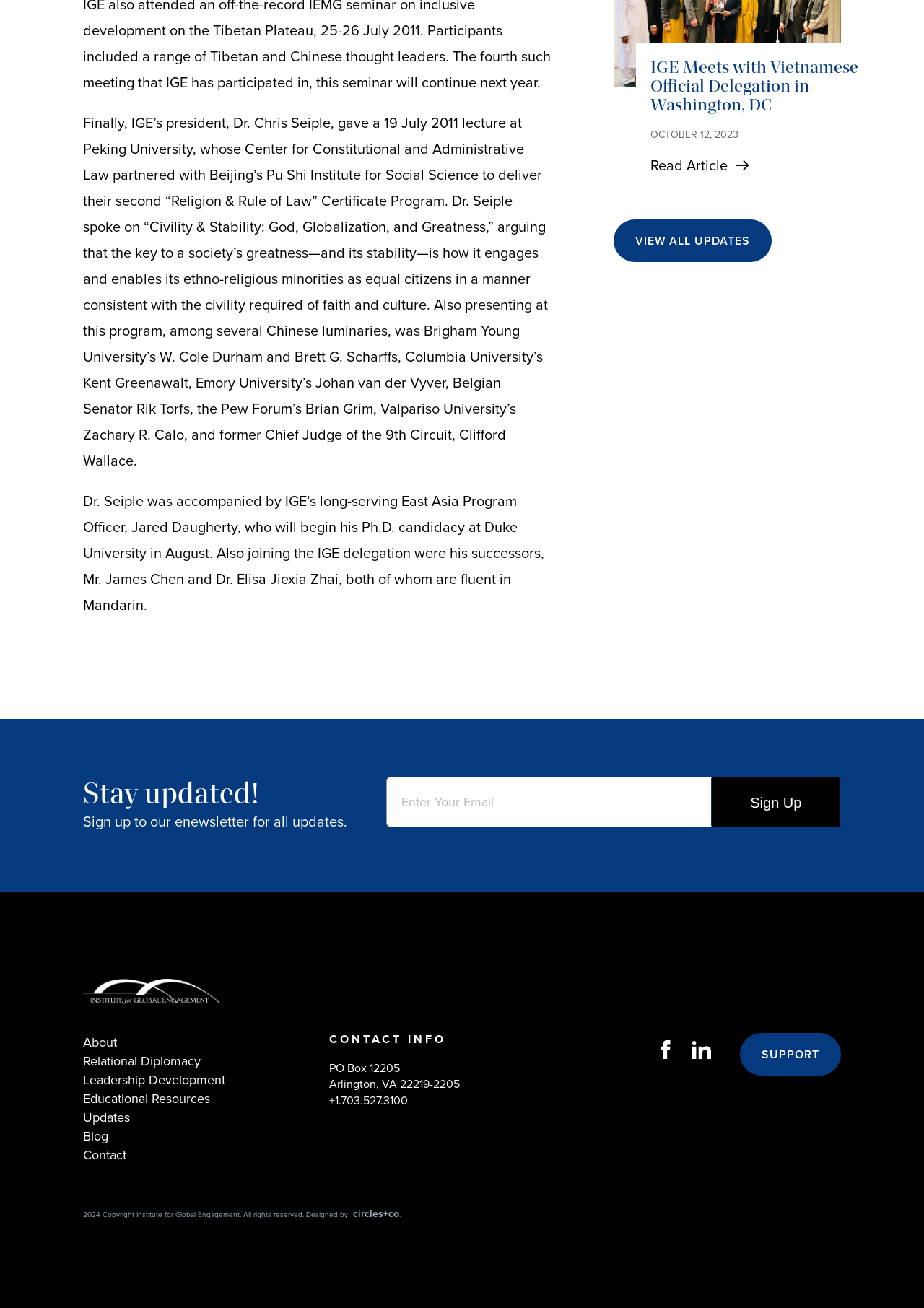Provide the bounding box coordinates of the UI element this sentence describes: "alt="Institute for Global Engagement"".

[0.09, 0.748, 0.238, 0.768]